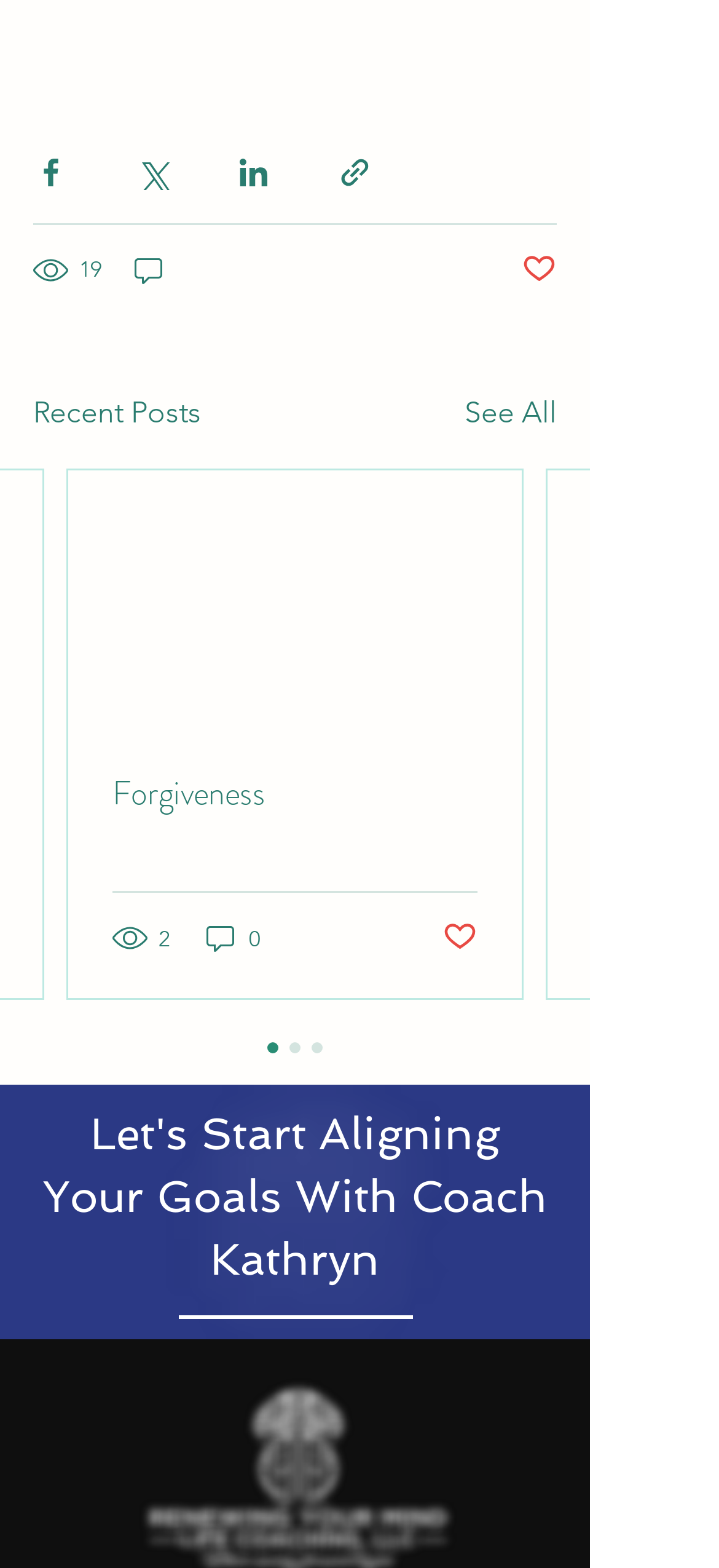Identify the bounding box coordinates for the UI element mentioned here: "7". Provide the coordinates as four float values between 0 and 1, i.e., [left, top, right, bottom].

[0.156, 0.587, 0.241, 0.609]